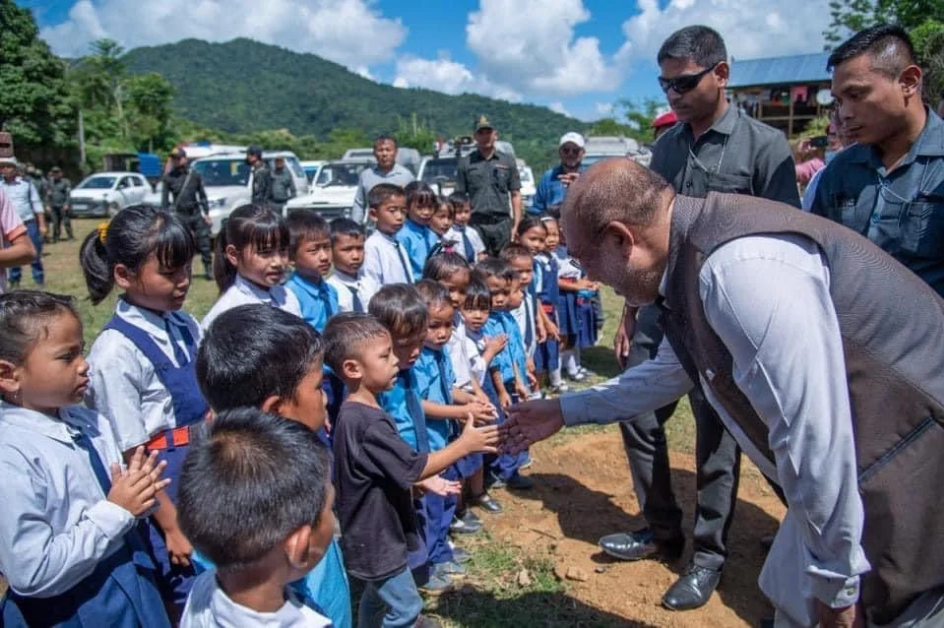What are the children wearing?
From the image, provide a succinct answer in one word or a short phrase.

School uniforms